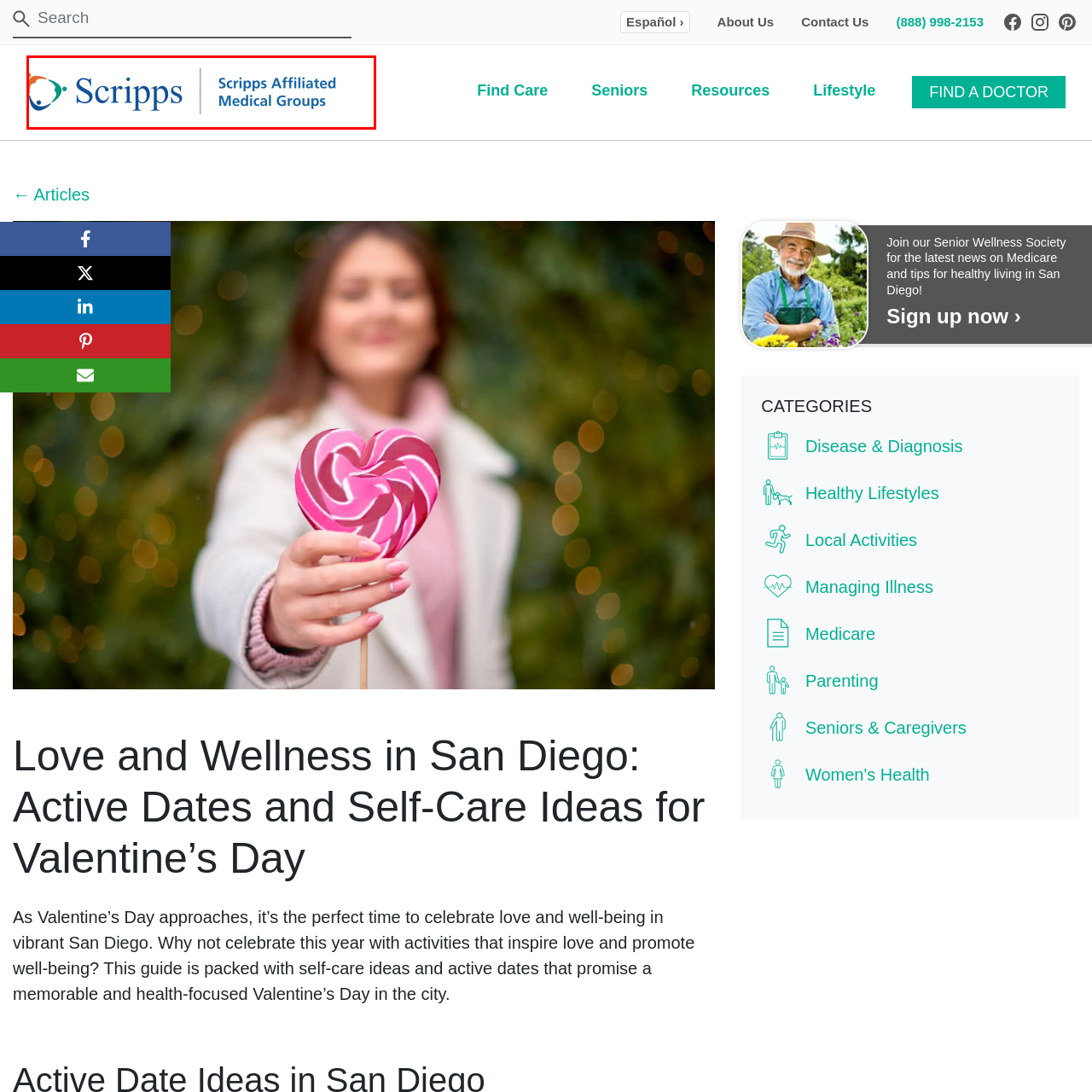Please analyze the portion of the image highlighted by the red bounding box and respond to the following question with a detailed explanation based on what you see: What does the stylized emblem symbolize?

The caption explains that the stylized emblem consists of colorful, interconnected shapes that symbolize health and community, emphasizing the organization's commitment to healthcare and well-being.